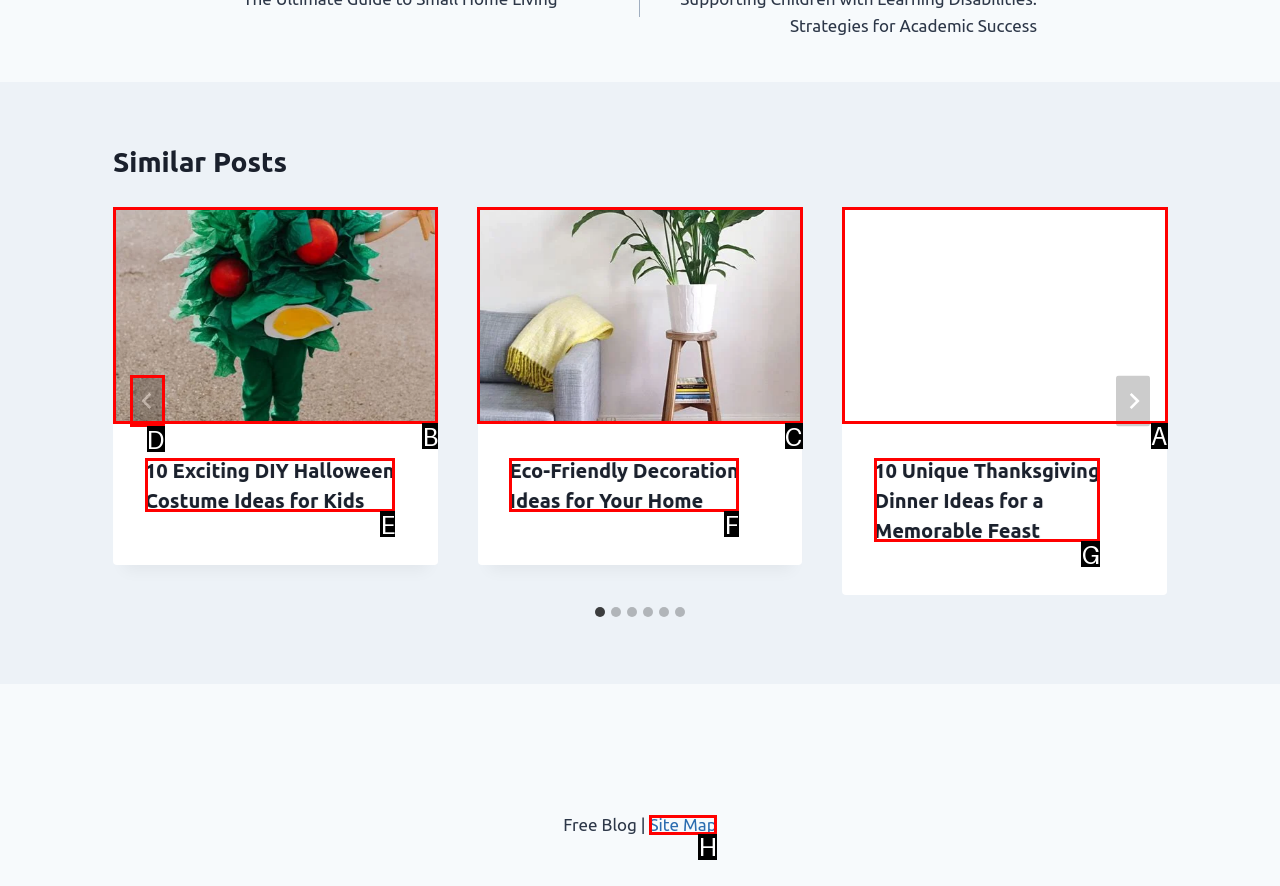Given the task: Read the third post, indicate which boxed UI element should be clicked. Provide your answer using the letter associated with the correct choice.

A